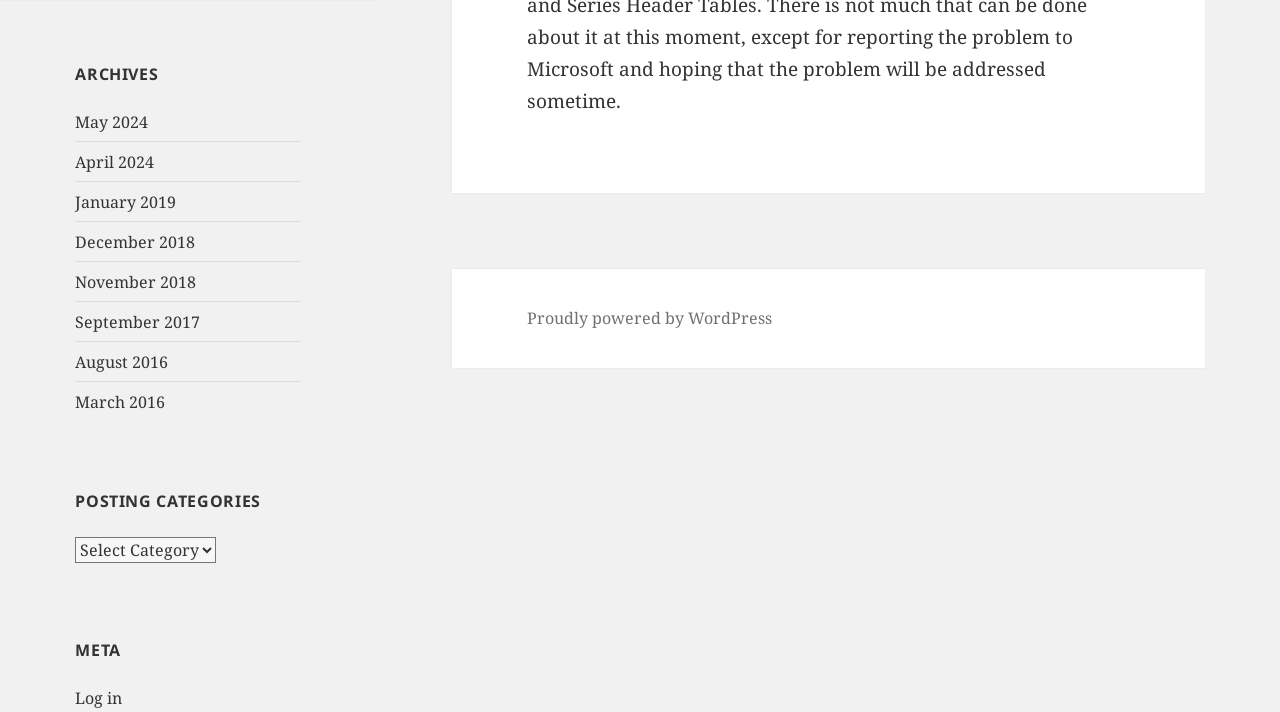Please mark the clickable region by giving the bounding box coordinates needed to complete this instruction: "Log in to the website".

[0.059, 0.965, 0.096, 0.996]